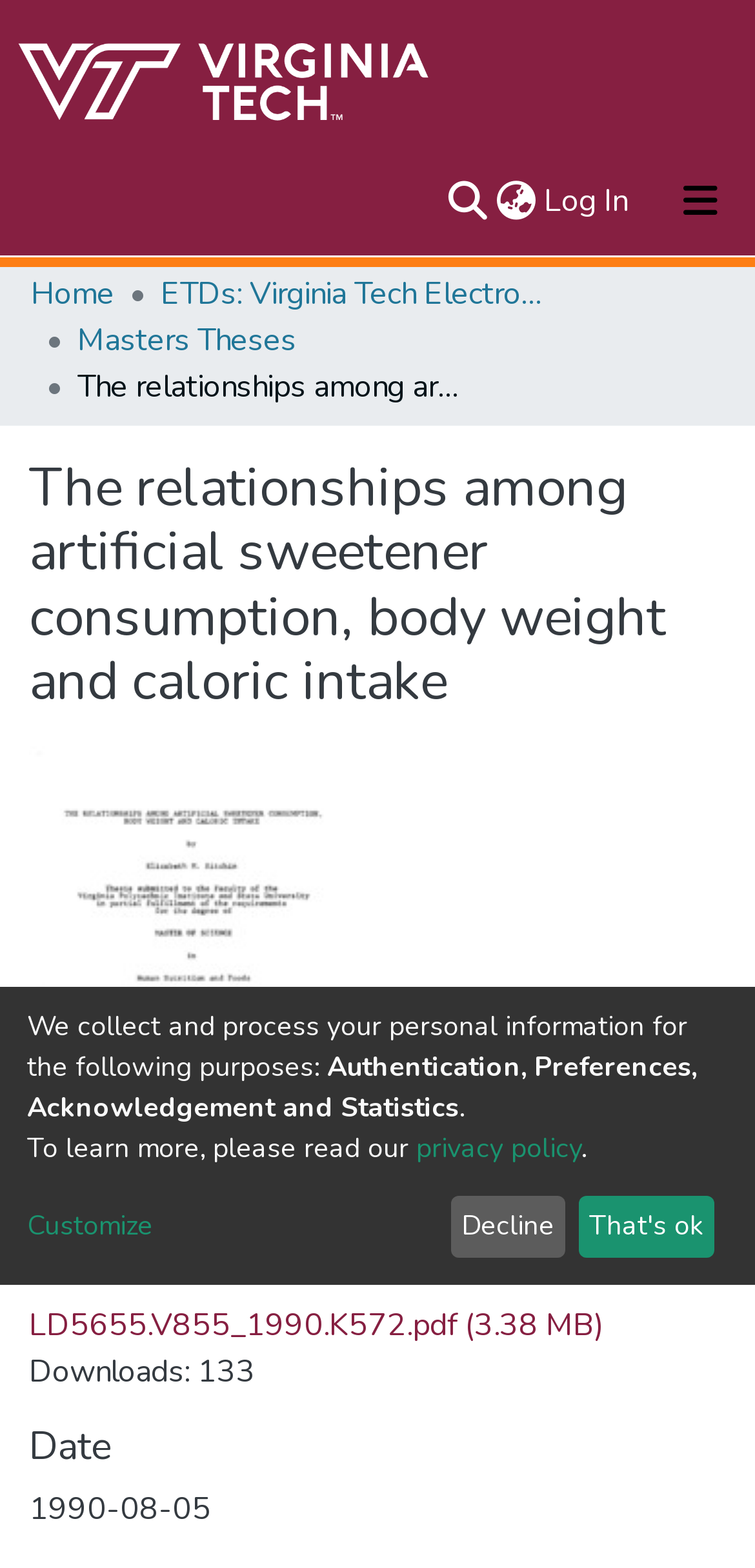Given the description: "LD5655.V855_1990.K572.pdf (3.38 MB)", determine the bounding box coordinates of the UI element. The coordinates should be formatted as four float numbers between 0 and 1, [left, top, right, bottom].

[0.038, 0.831, 0.8, 0.858]